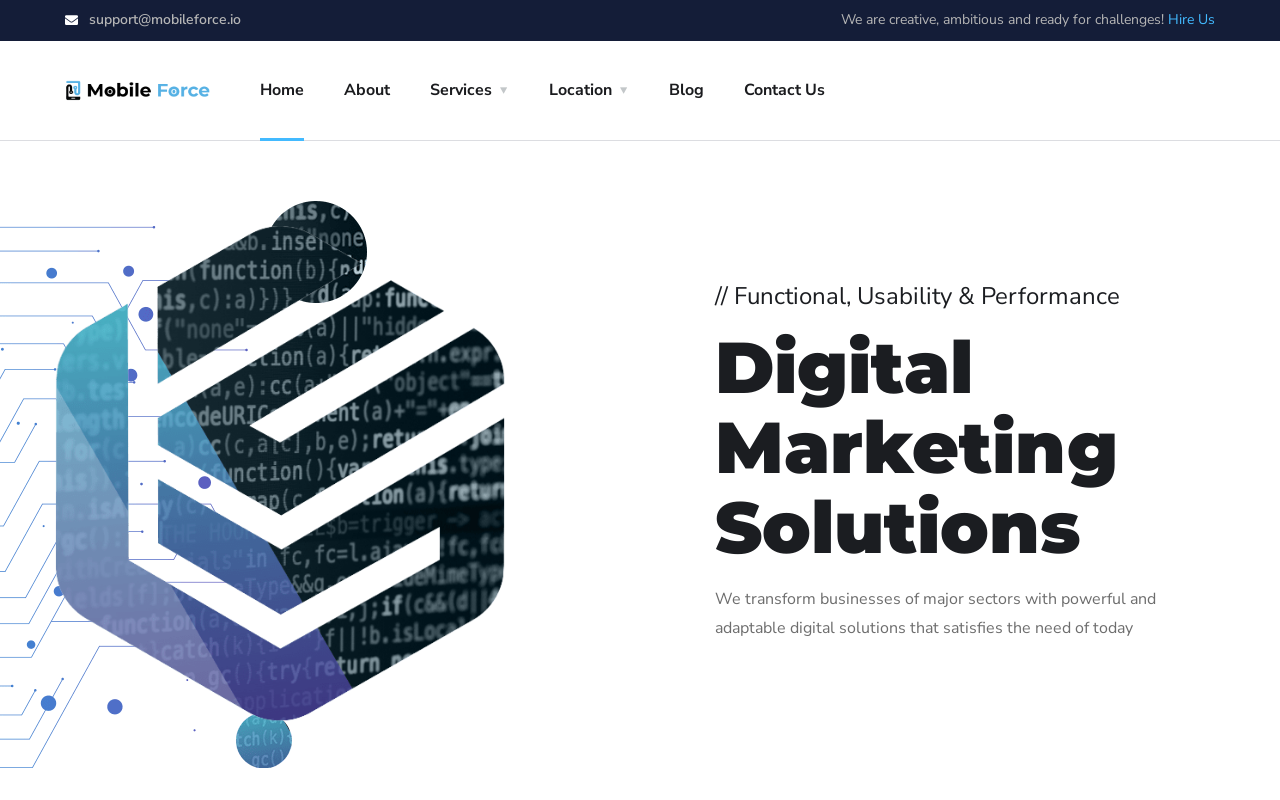Use a single word or phrase to answer the following:
What services does the company offer?

Digital Marketing Solutions